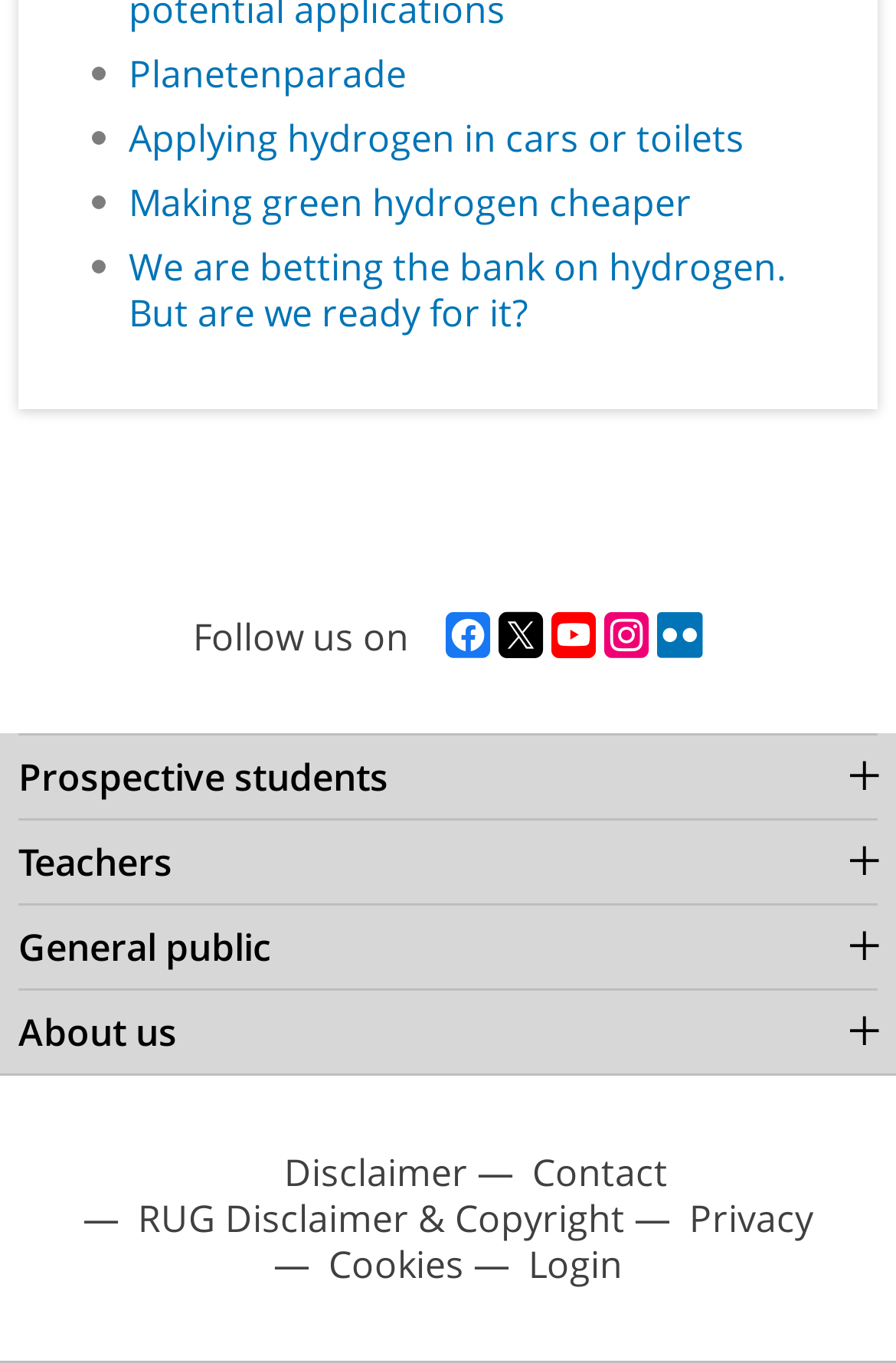Locate the UI element that matches the description RUG Disclaimer & Copyright in the webpage screenshot. Return the bounding box coordinates in the format (top-left x, top-left y, bottom-right x, bottom-right y), with values ranging from 0 to 1.

[0.154, 0.878, 0.697, 0.911]